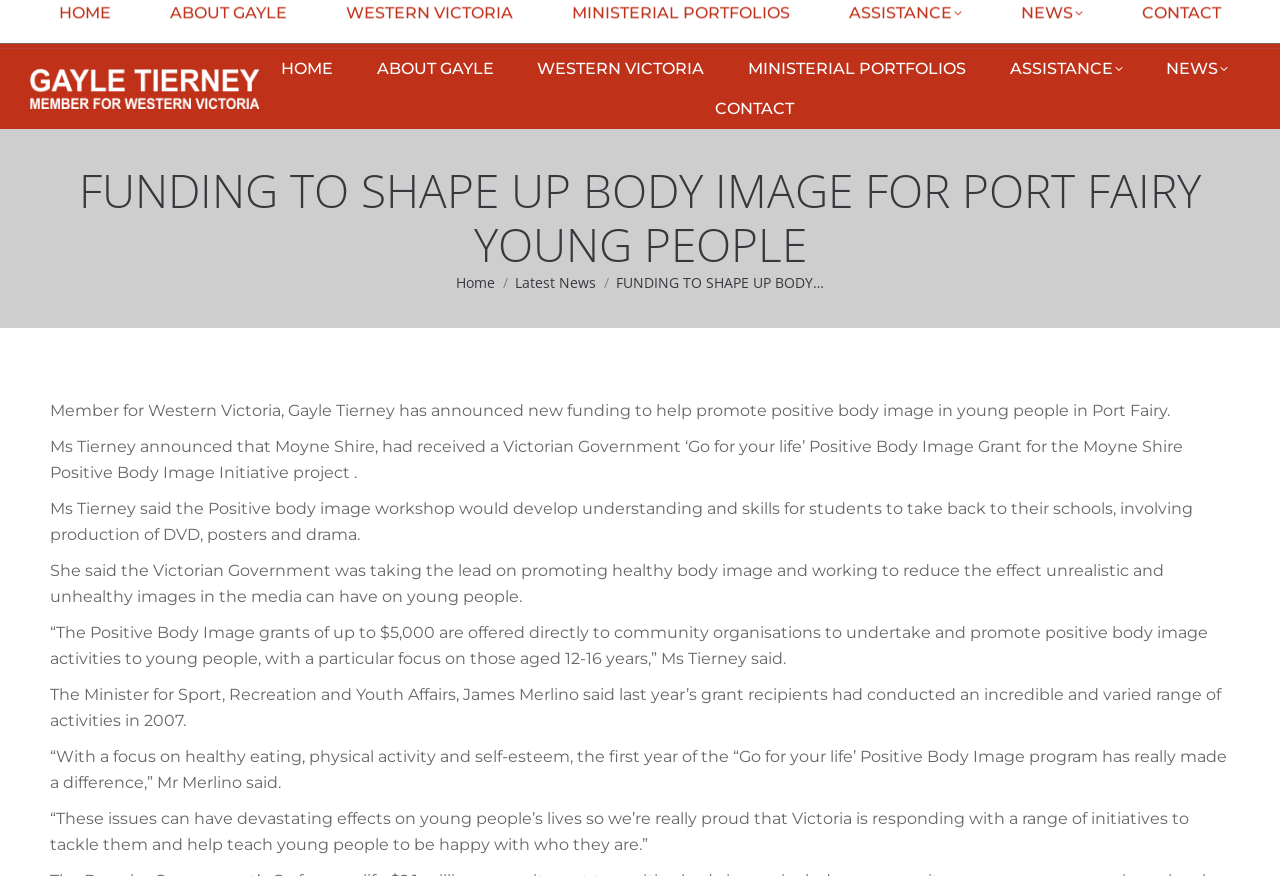What is the purpose of the Positive Body Image workshop?
Refer to the image and provide a one-word or short phrase answer.

Develop understanding and skills for students